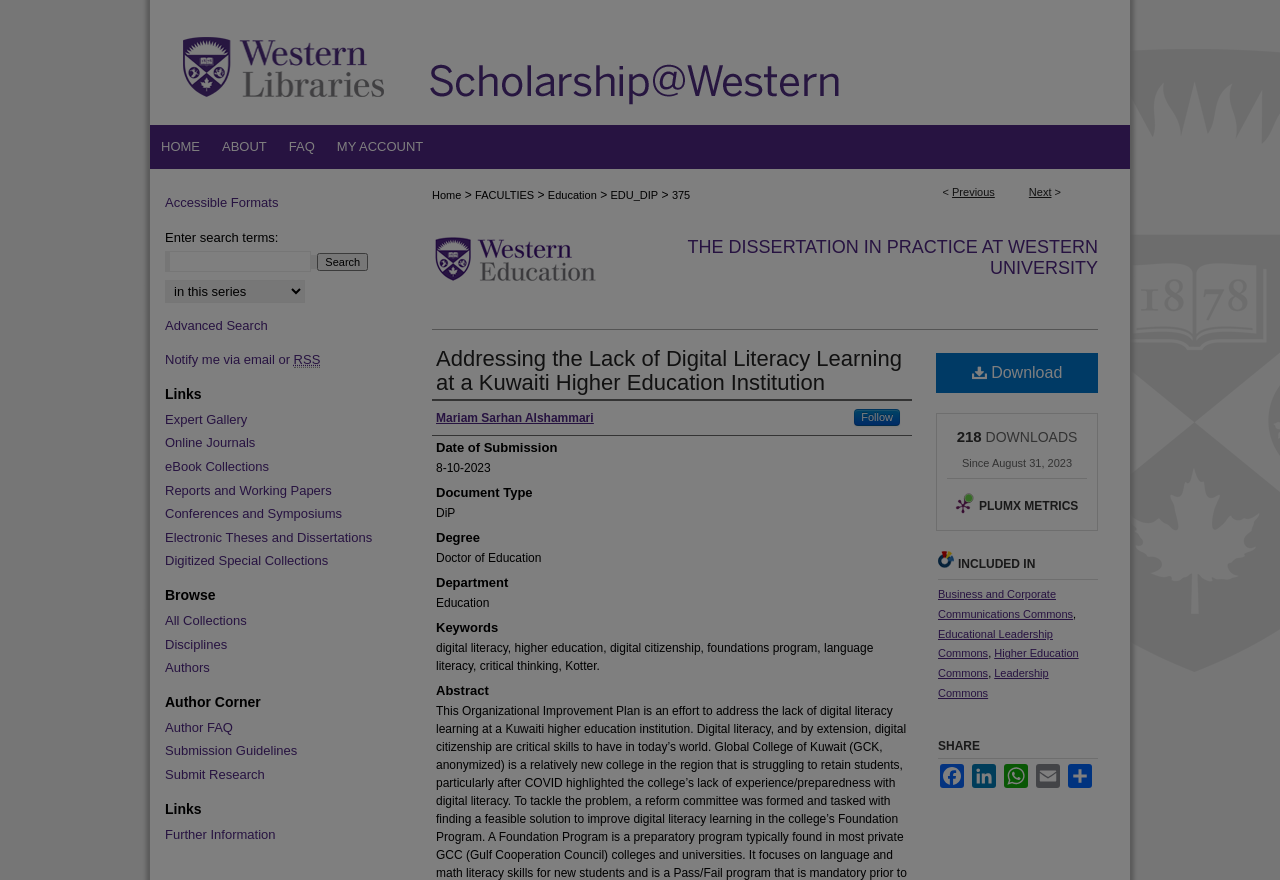Bounding box coordinates are specified in the format (top-left x, top-left y, bottom-right x, bottom-right y). All values are floating point numbers bounded between 0 and 1. Please provide the bounding box coordinate of the region this sentence describes: Online Journals

[0.129, 0.495, 0.305, 0.512]